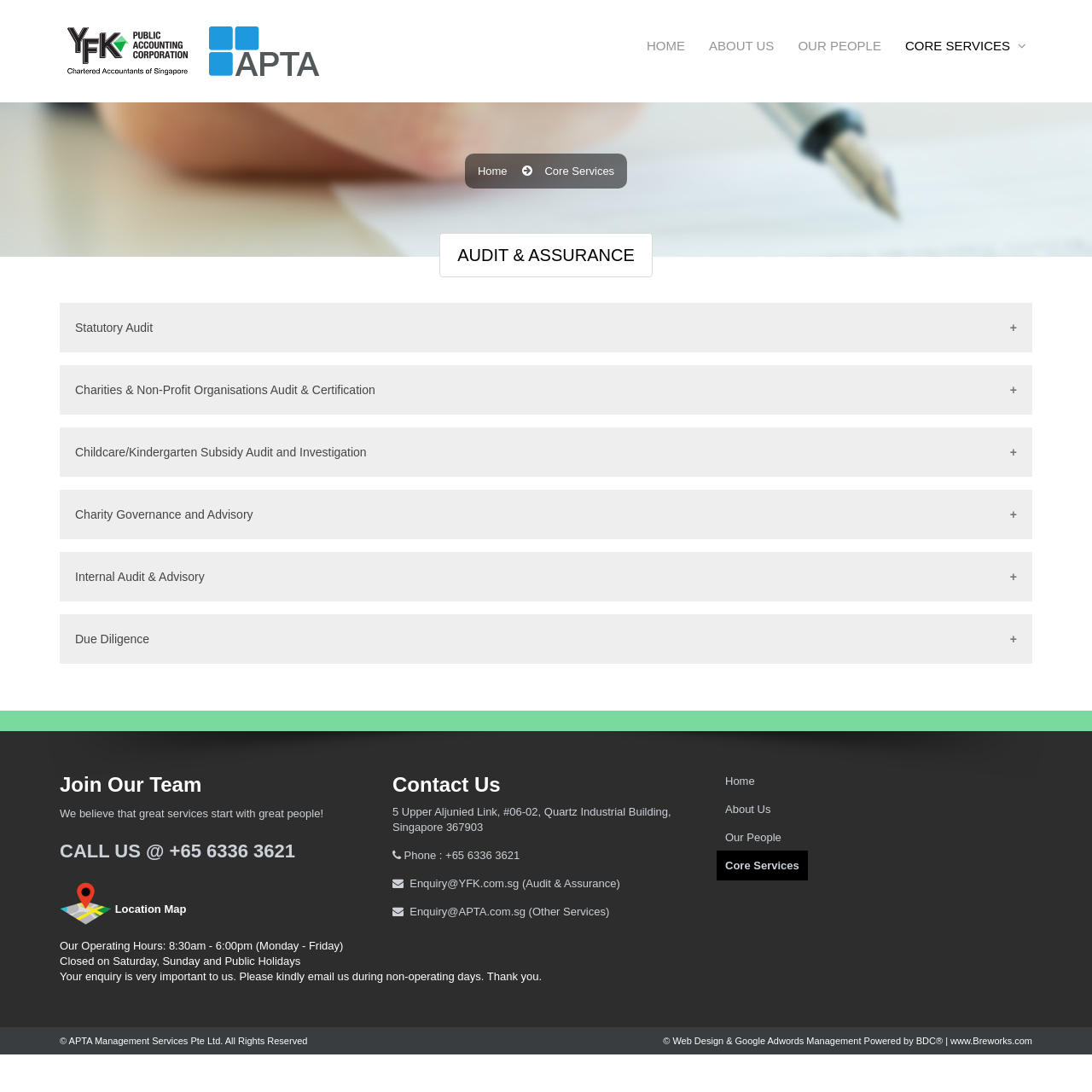Pinpoint the bounding box coordinates of the element that must be clicked to accomplish the following instruction: "Click HOME". The coordinates should be in the format of four float numbers between 0 and 1, i.e., [left, top, right, bottom].

[0.582, 0.0, 0.637, 0.084]